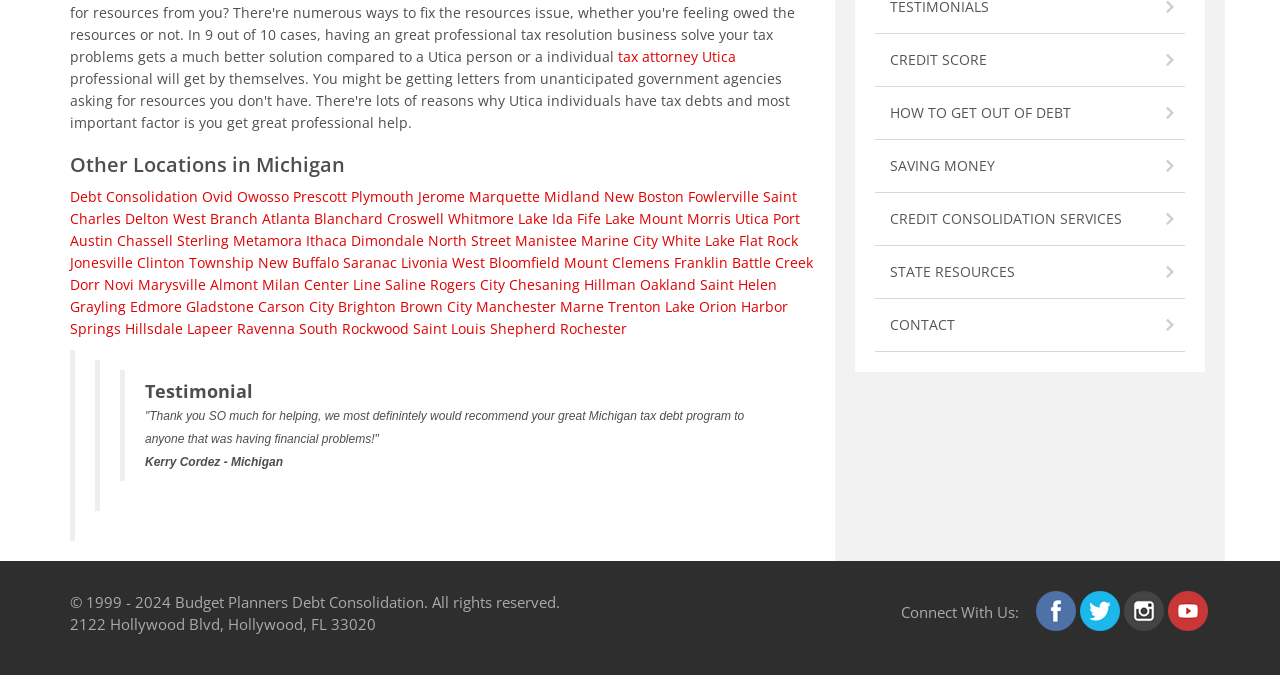Respond with a single word or phrase to the following question: What type of service is being offered?

Tax debt program